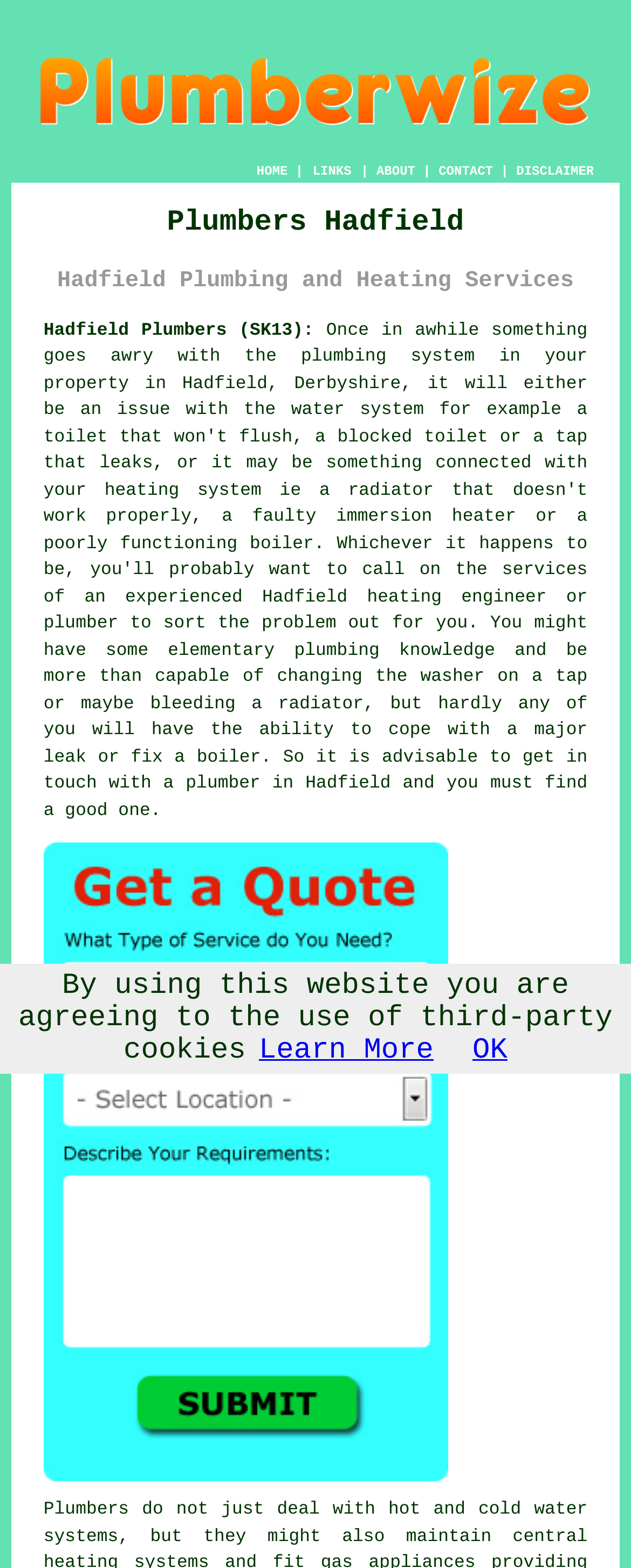Find the bounding box coordinates of the element to click in order to complete the given instruction: "Click the ABOUT link."

[0.597, 0.105, 0.658, 0.114]